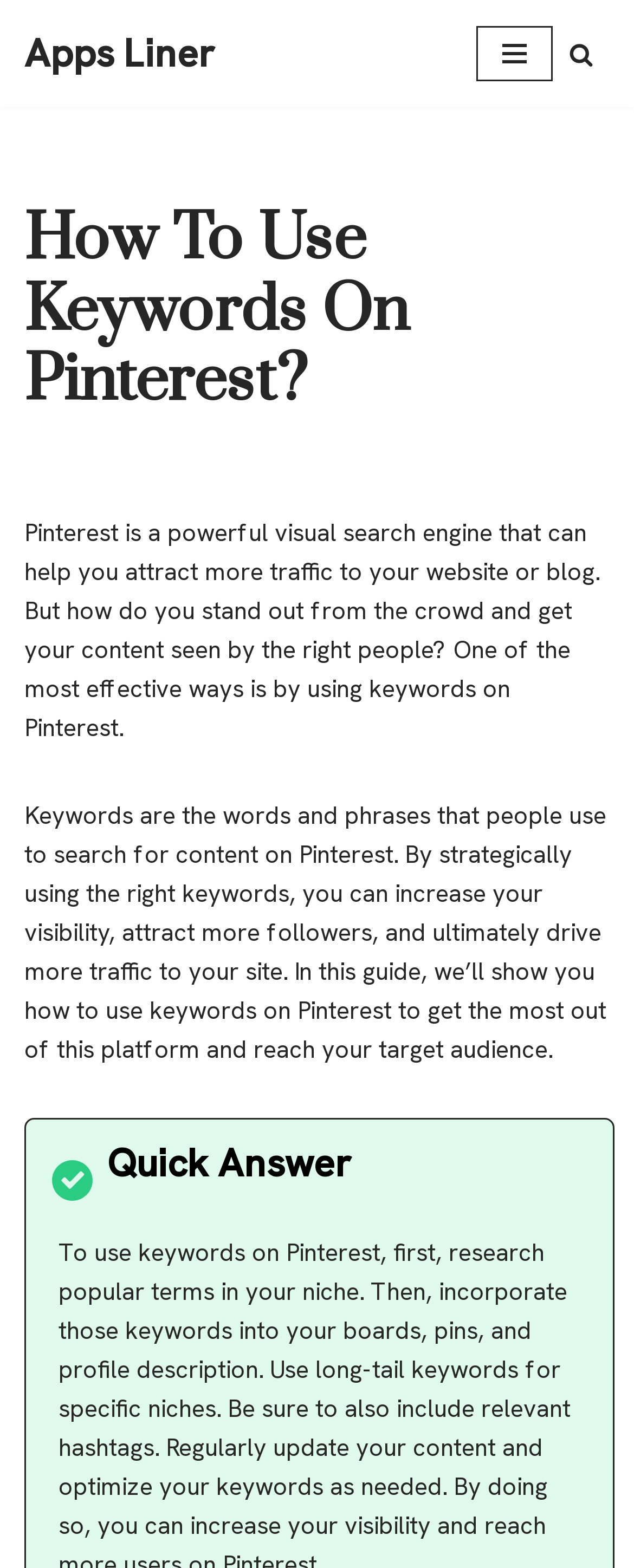Using the provided element description: "aria-label="Search"", identify the bounding box coordinates. The coordinates should be four floats between 0 and 1 in the order [left, top, right, bottom].

[0.897, 0.027, 0.936, 0.042]